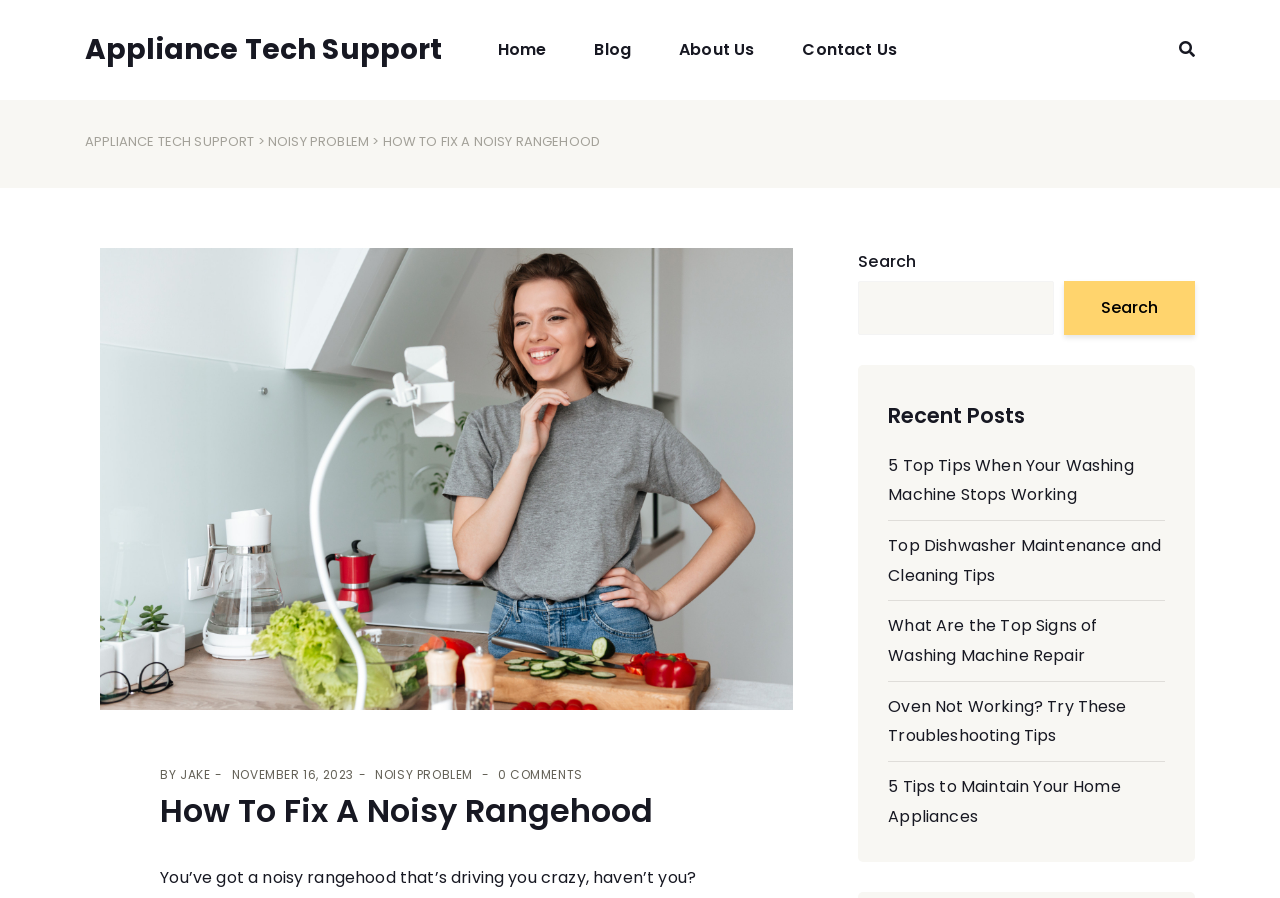What is the purpose of the search box?
Look at the image and respond to the question as thoroughly as possible.

I found a search box with a placeholder text 'Search' and a button with the same text. This suggests that the search box is intended for users to search for content within the website.